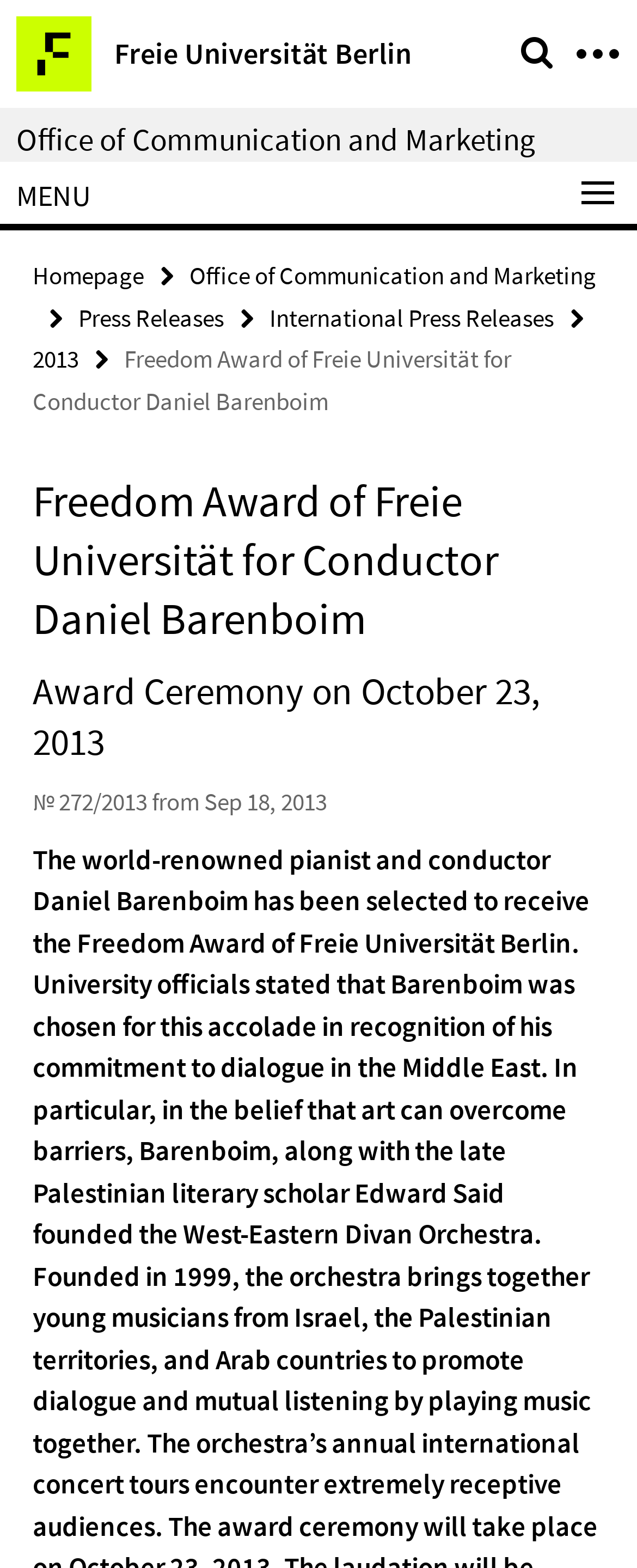What is the office responsible for this webpage?
Please ensure your answer is as detailed and informative as possible.

The office responsible for this webpage is the Office of Communication and Marketing, as mentioned in the heading 'Office of Communication and Marketing'.